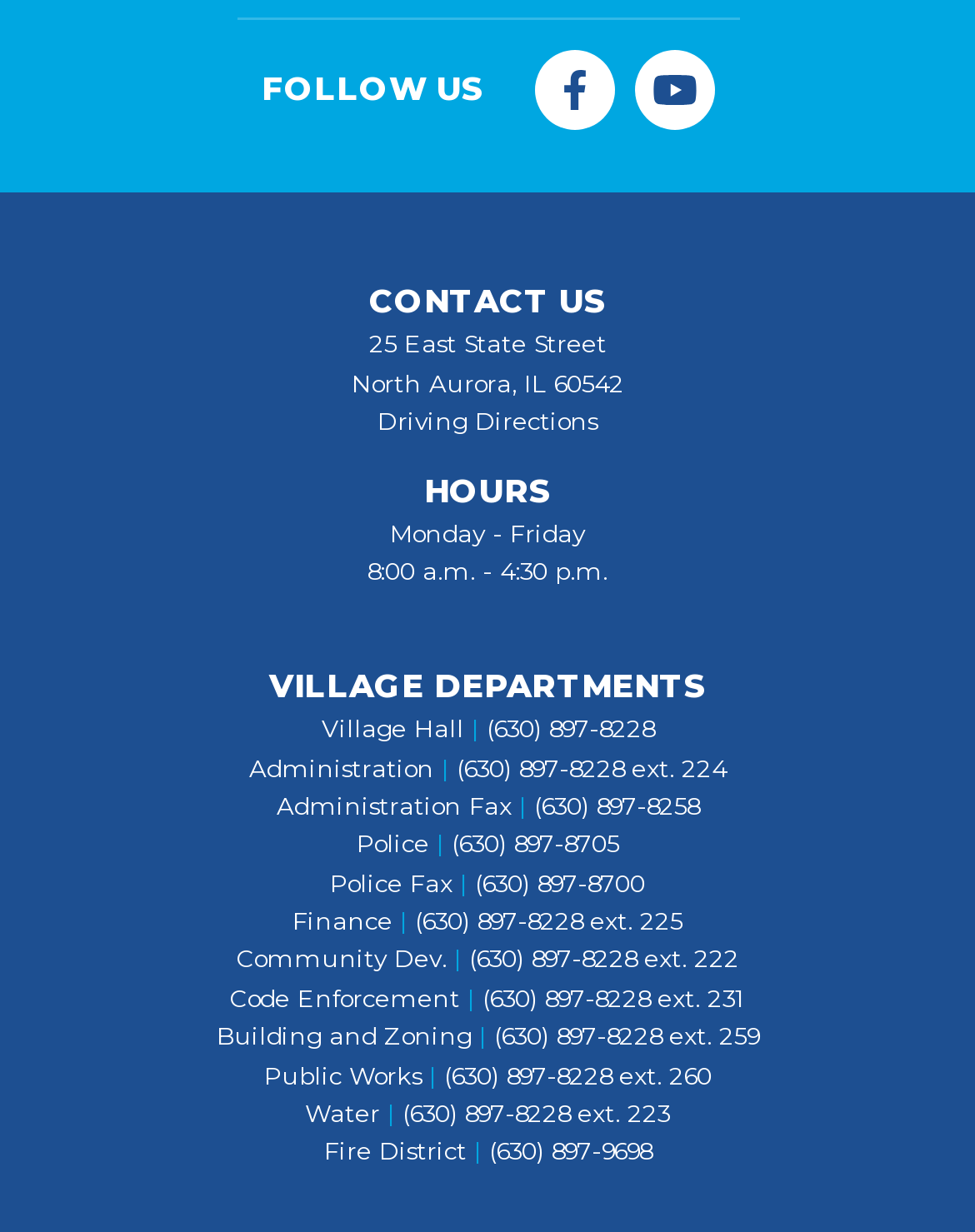Identify the bounding box coordinates of the region I need to click to complete this instruction: "Get driving directions".

[0.387, 0.331, 0.613, 0.353]